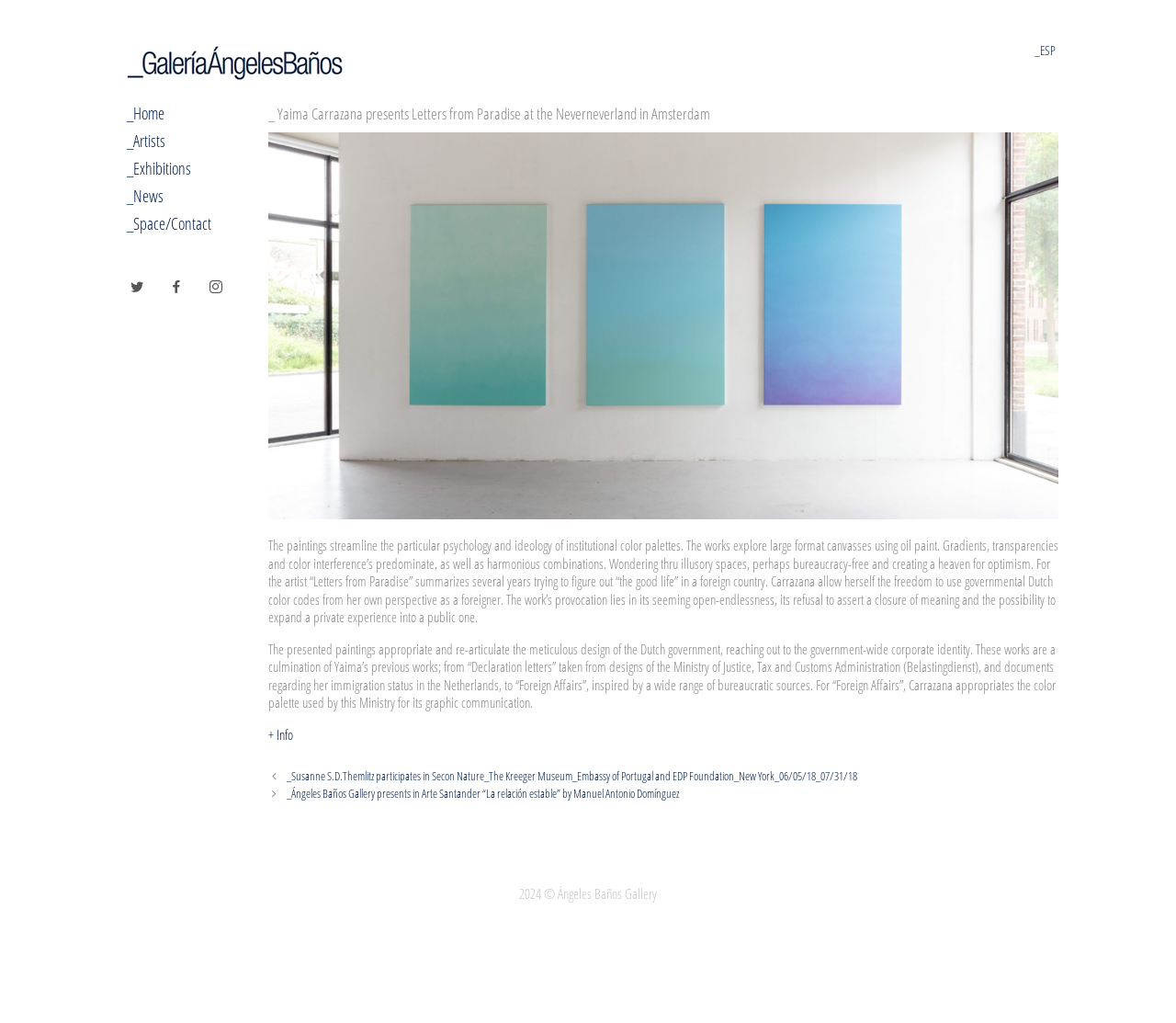What is the name of the gallery?
Refer to the image and provide a thorough answer to the question.

I found the answer by looking at the link element with the text 'Ángeles Baños Gallery' which is located at the top of the webpage, and also by examining the image element with the same text.